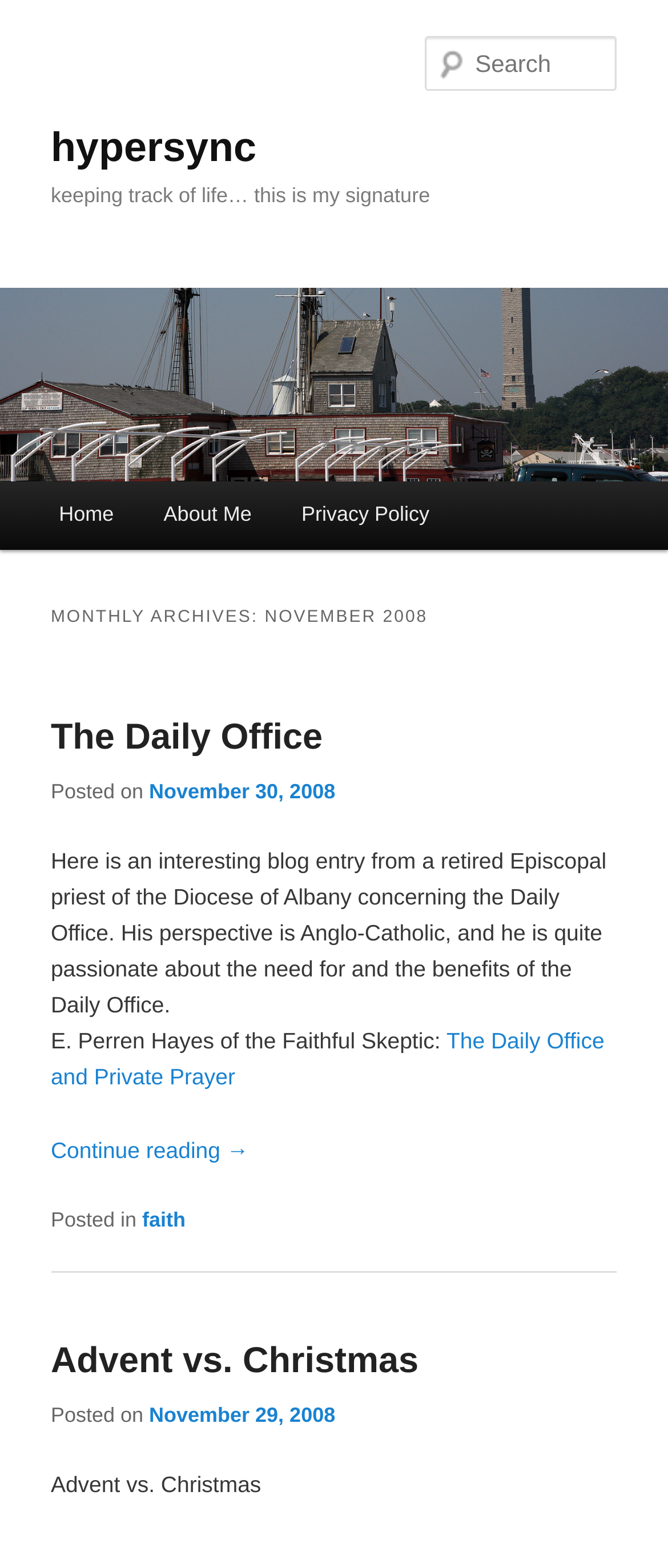From the given element description: "Privacy Policy", find the bounding box for the UI element. Provide the coordinates as four float numbers between 0 and 1, in the order [left, top, right, bottom].

[0.414, 0.307, 0.68, 0.35]